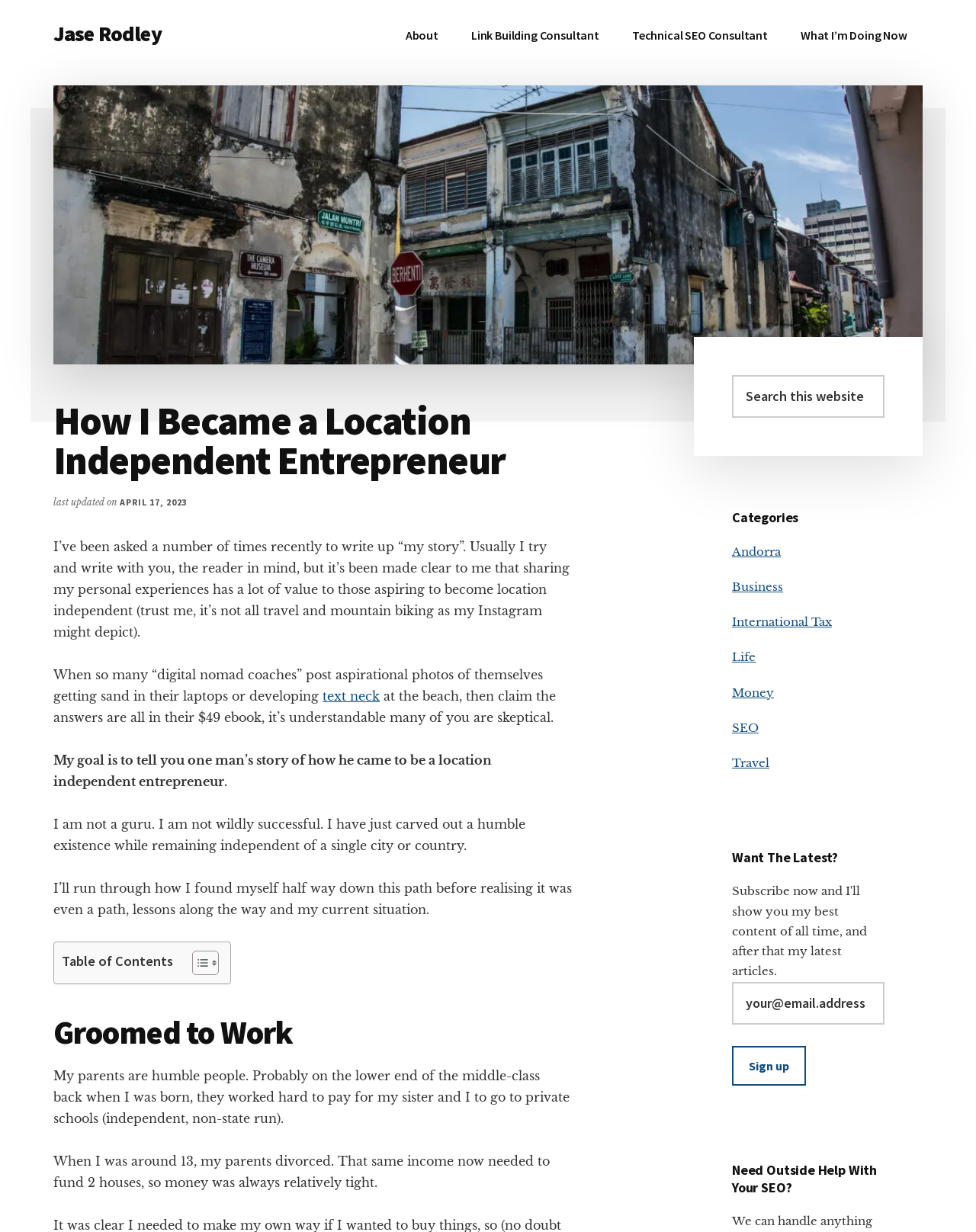Please find and give the text of the main heading on the webpage.

How I Became a Location Independent Entrepreneur